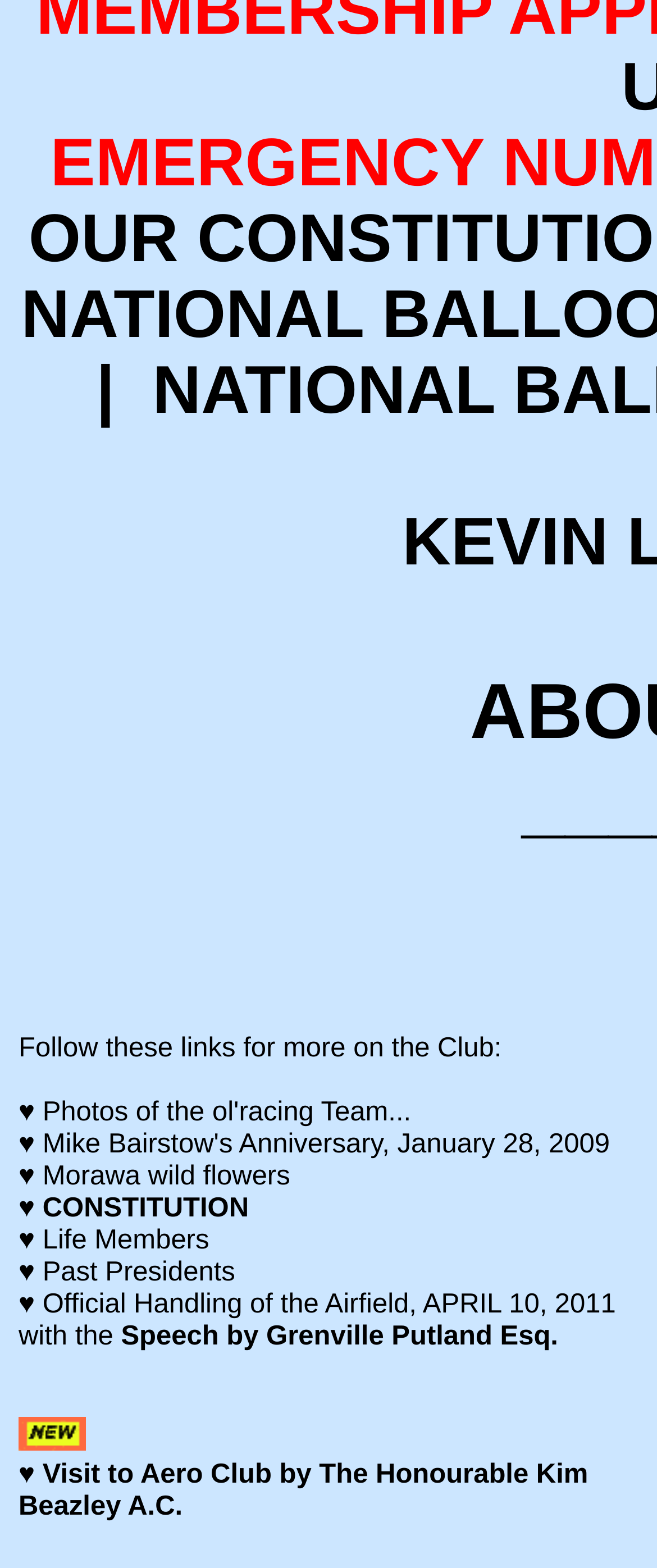What is the topic of the official handling mentioned on the webpage?
Give a detailed explanation using the information visible in the image.

The webpage contains a link '♥ Official Handling of the Airfield, APRIL 10, 2011', which indicates that the official handling mentioned is related to the airfield.